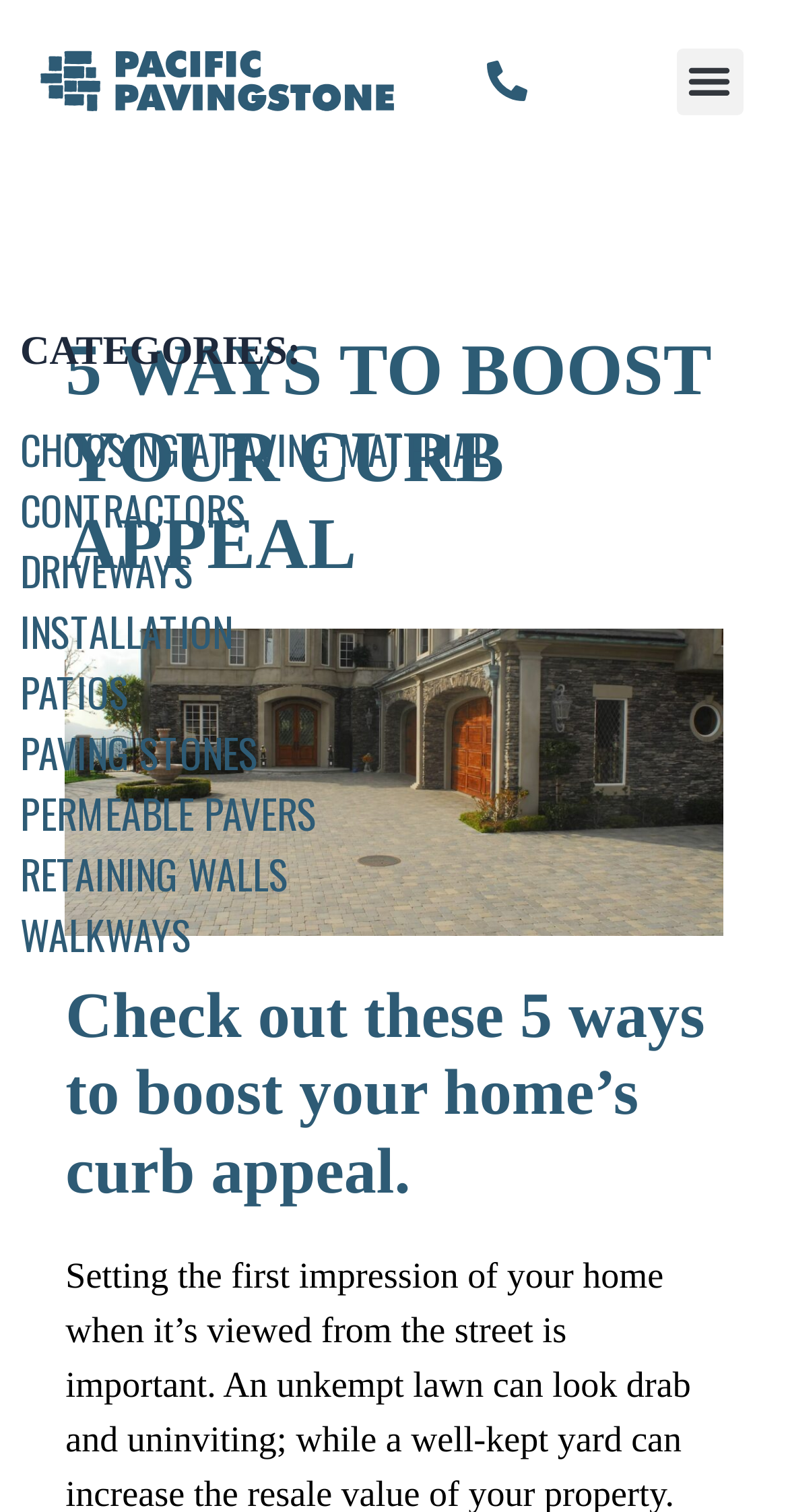Please find the bounding box coordinates of the element that must be clicked to perform the given instruction: "Click the Pacific Pavingstone Logo". The coordinates should be four float numbers from 0 to 1, i.e., [left, top, right, bottom].

[0.051, 0.033, 0.5, 0.074]